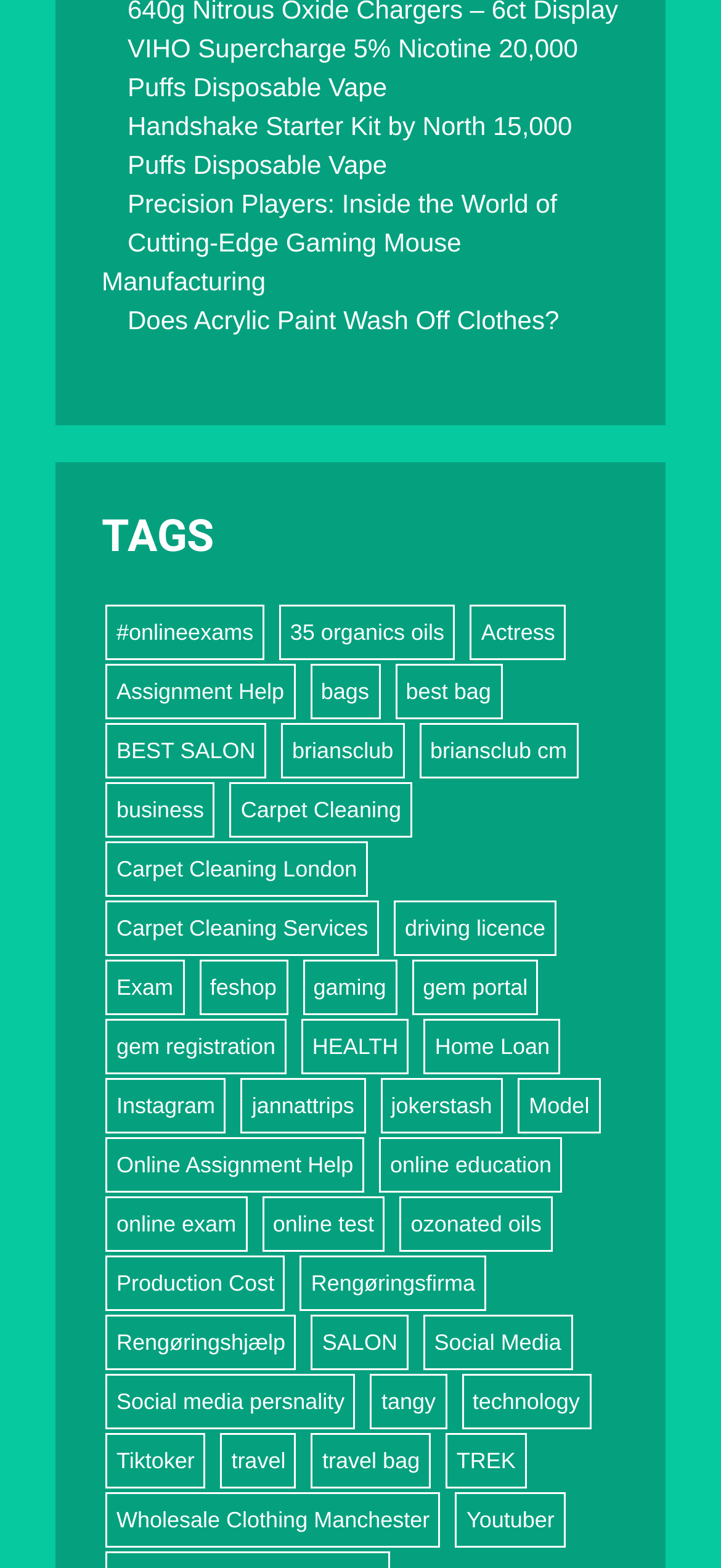Locate the bounding box coordinates of the segment that needs to be clicked to meet this instruction: "View the list of online exams".

[0.146, 0.386, 0.367, 0.421]